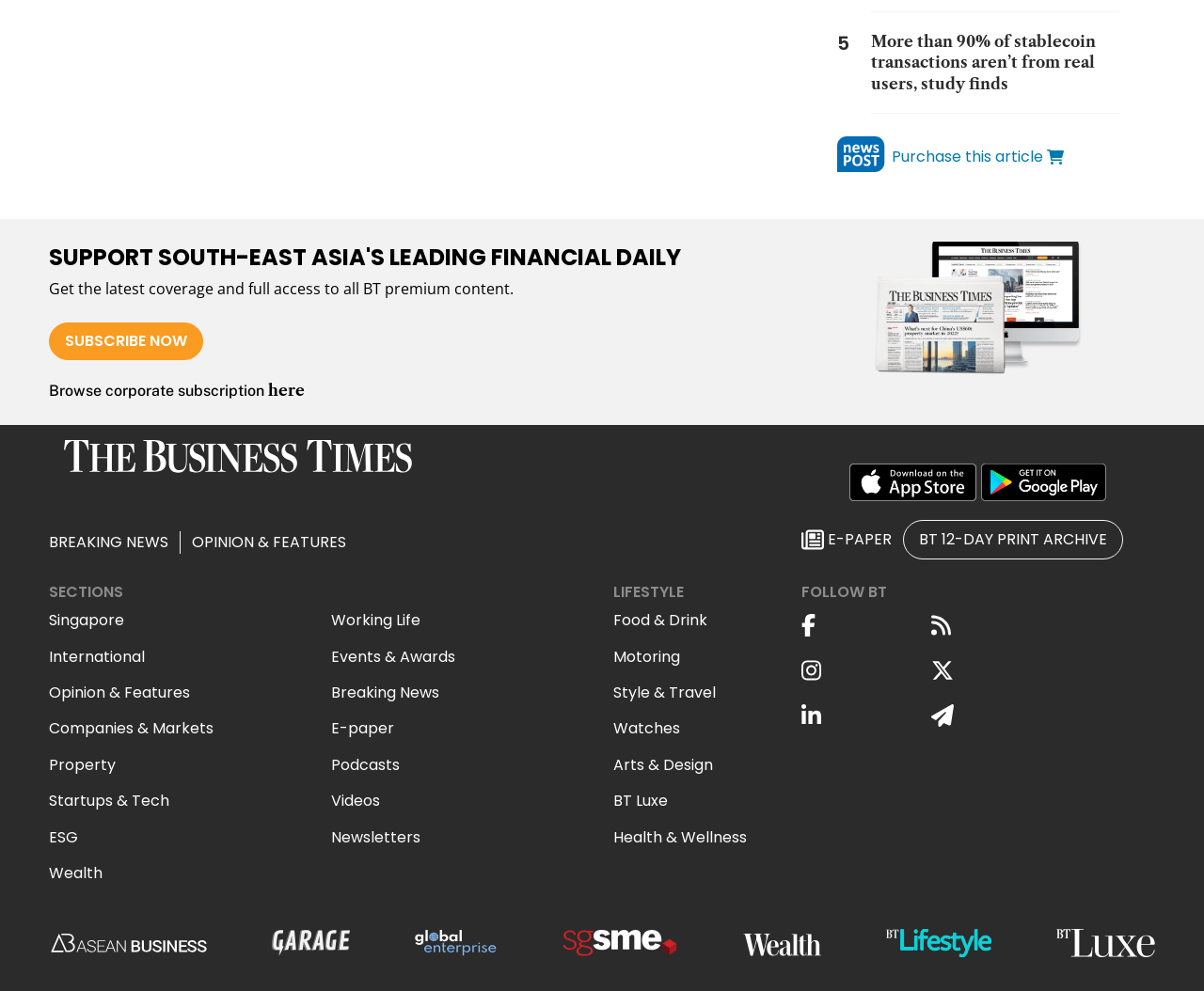Identify the bounding box for the element characterized by the following description: "BT 12-DAY PRINT ARCHIVE".

[0.763, 0.533, 0.92, 0.556]